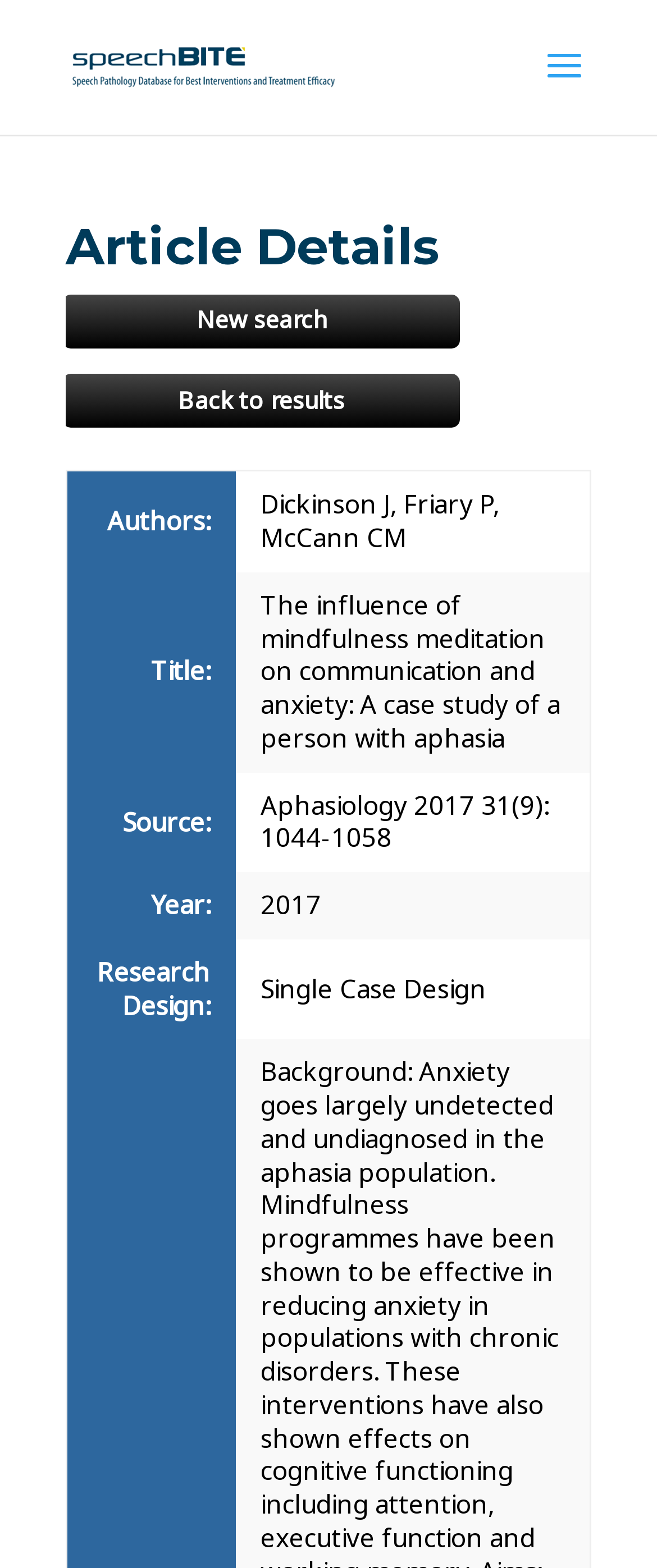Analyze the image and give a detailed response to the question:
What is the source of the article?

I found the source of the article by looking at the text content of the gridcell element that is a child of the row element with the rowheader 'Source:'.